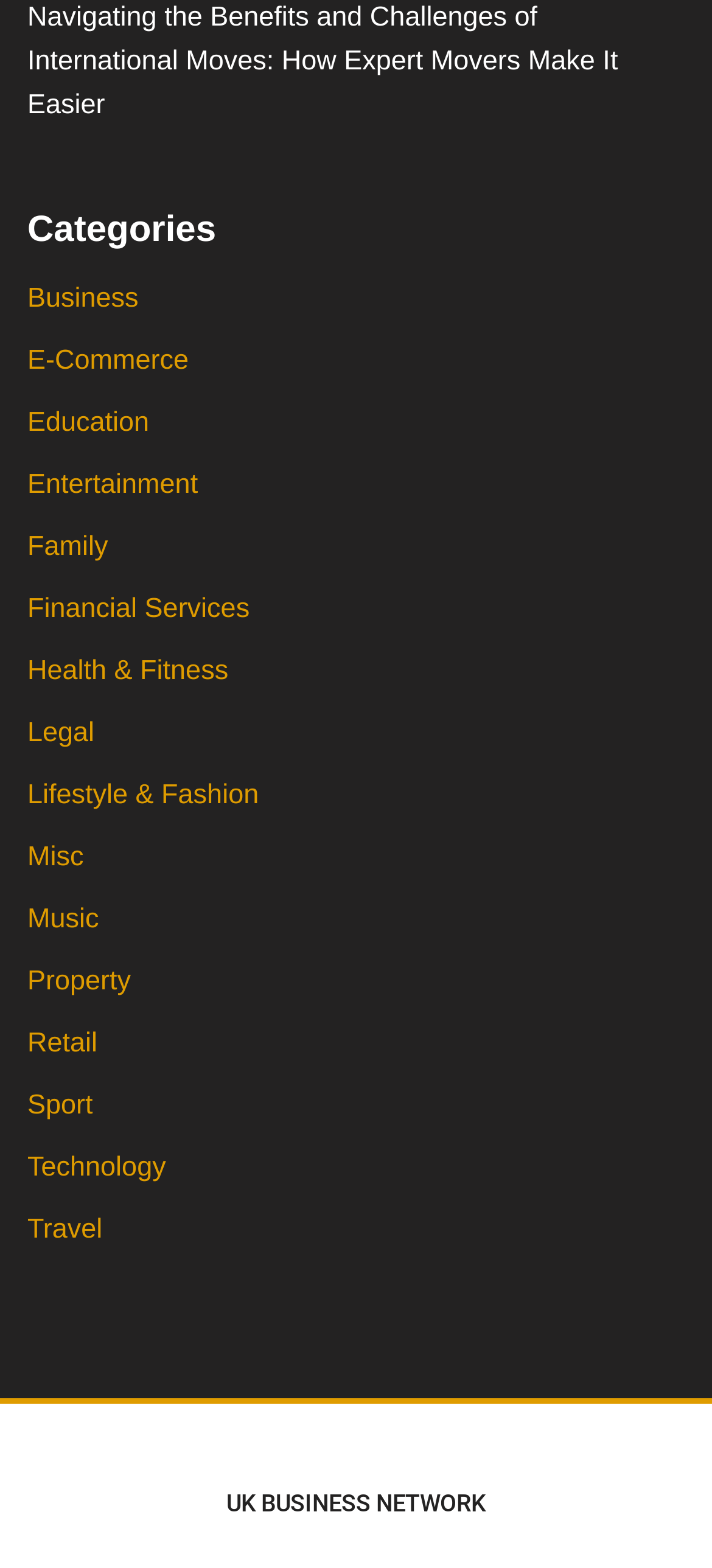Using the information in the image, give a comprehensive answer to the question: 
What is the main topic of the webpage?

The main topic of the webpage can be inferred from the link 'Navigating the Benefits and Challenges of International Moves: How Expert Movers Make It Easier' which is prominently displayed at the top of the page. This suggests that the webpage is focused on providing information and resources related to international moves.